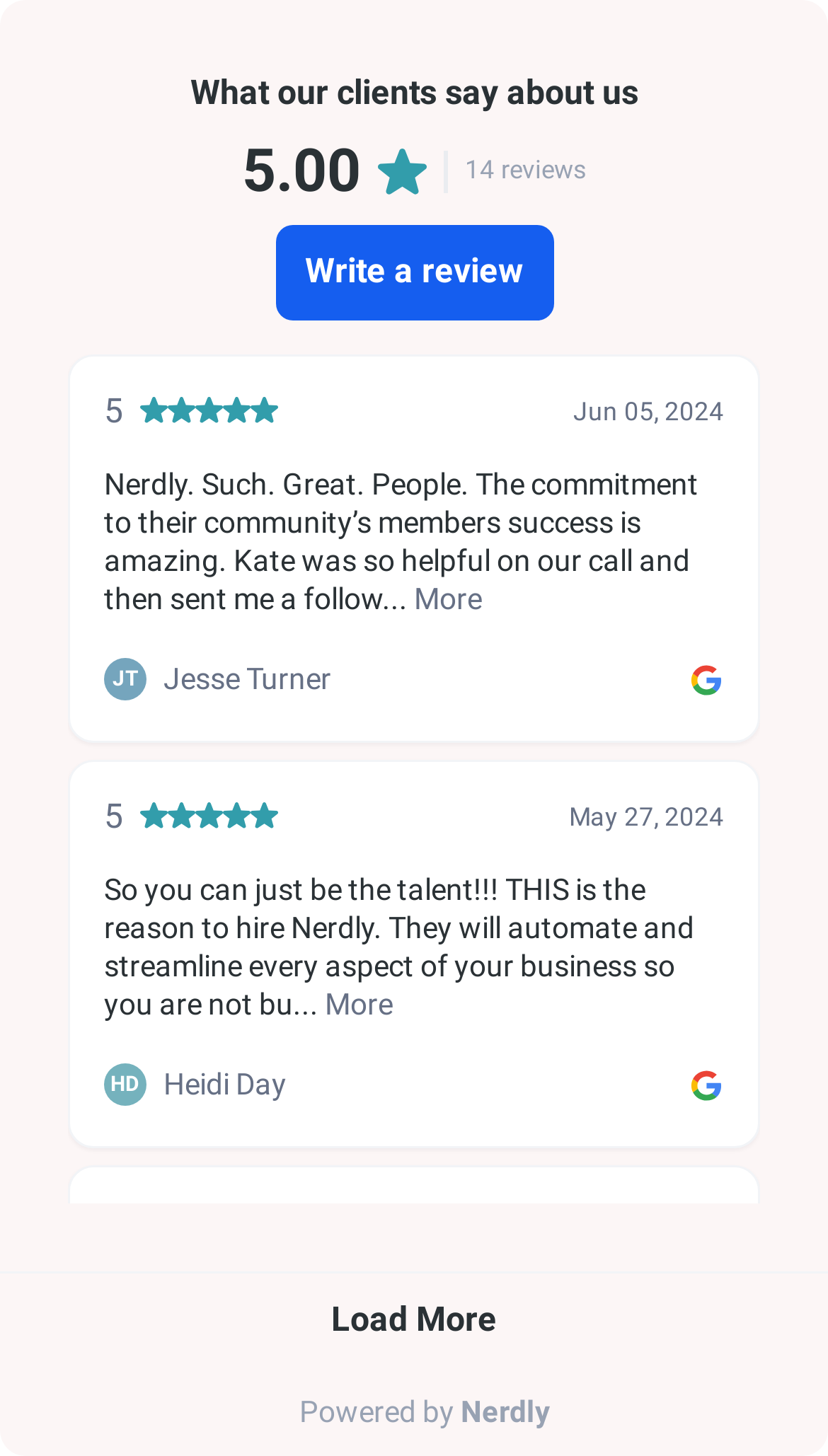What is the name of the person who wrote the first review?
Craft a detailed and extensive response to the question.

I found a 'StaticText' element with the text 'Nerdly. Such. Great. People. The commitment to their community’s members success is amazing. Kate was so helpful on our call and then sent me a follow...' and a bounding box coordinate of [0.126, 0.321, 0.844, 0.423], which indicates that the first review was written by someone named Kate.